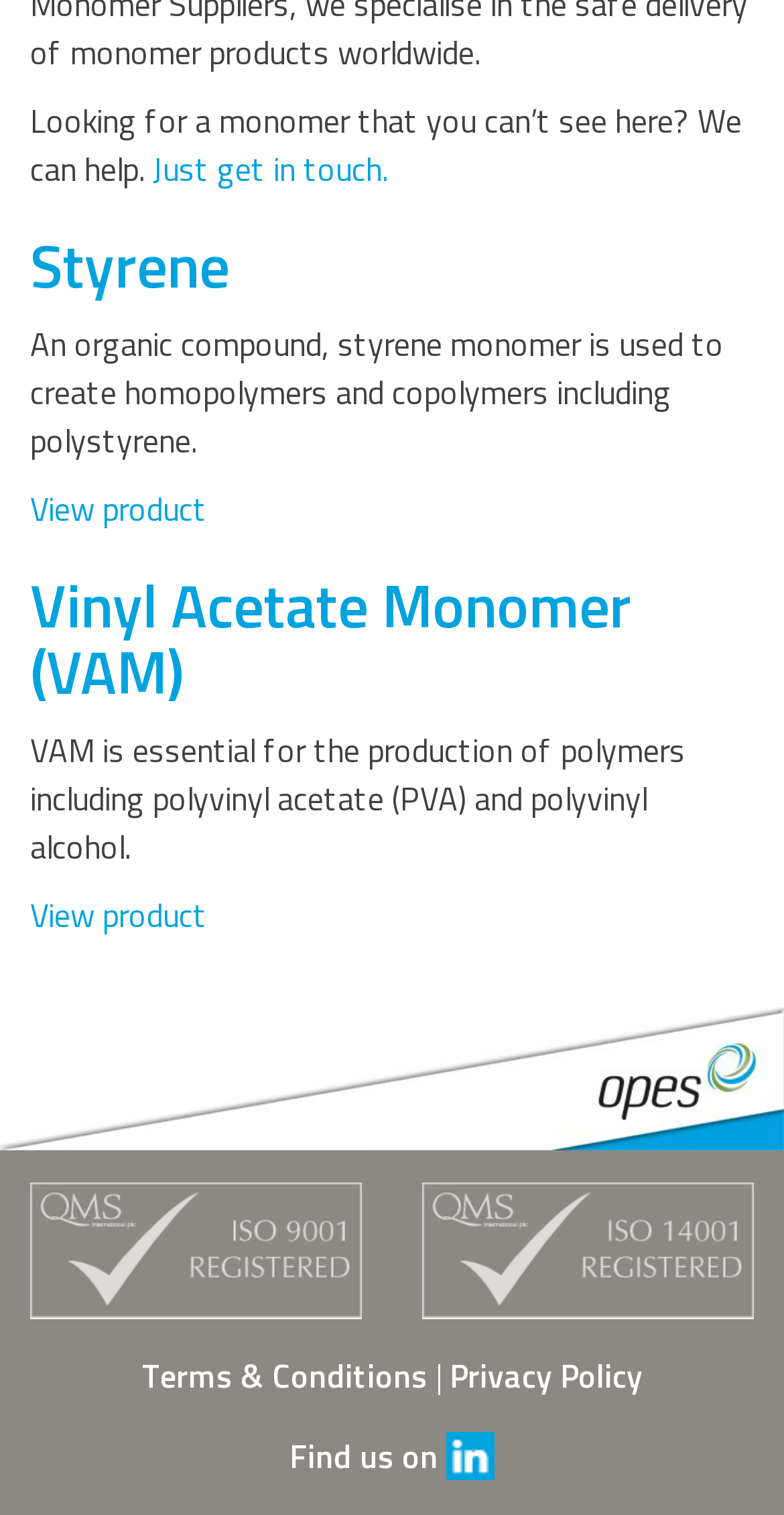Predict the bounding box for the UI component with the following description: "View product".

[0.038, 0.32, 0.264, 0.351]